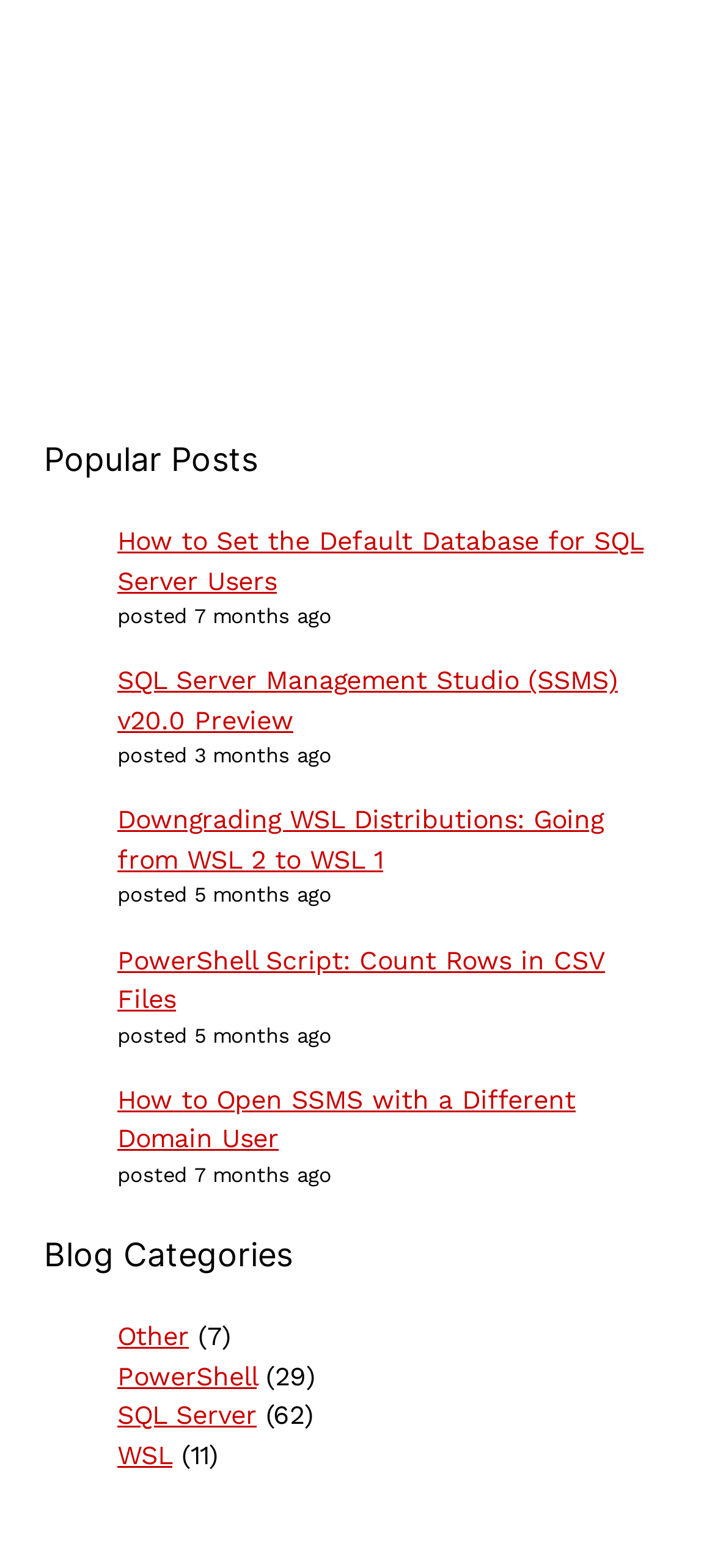Please specify the coordinates of the bounding box for the element that should be clicked to carry out this instruction: "View the 'PowerShell' category". The coordinates must be four float numbers between 0 and 1, formatted as [left, top, right, bottom].

[0.164, 0.868, 0.359, 0.887]